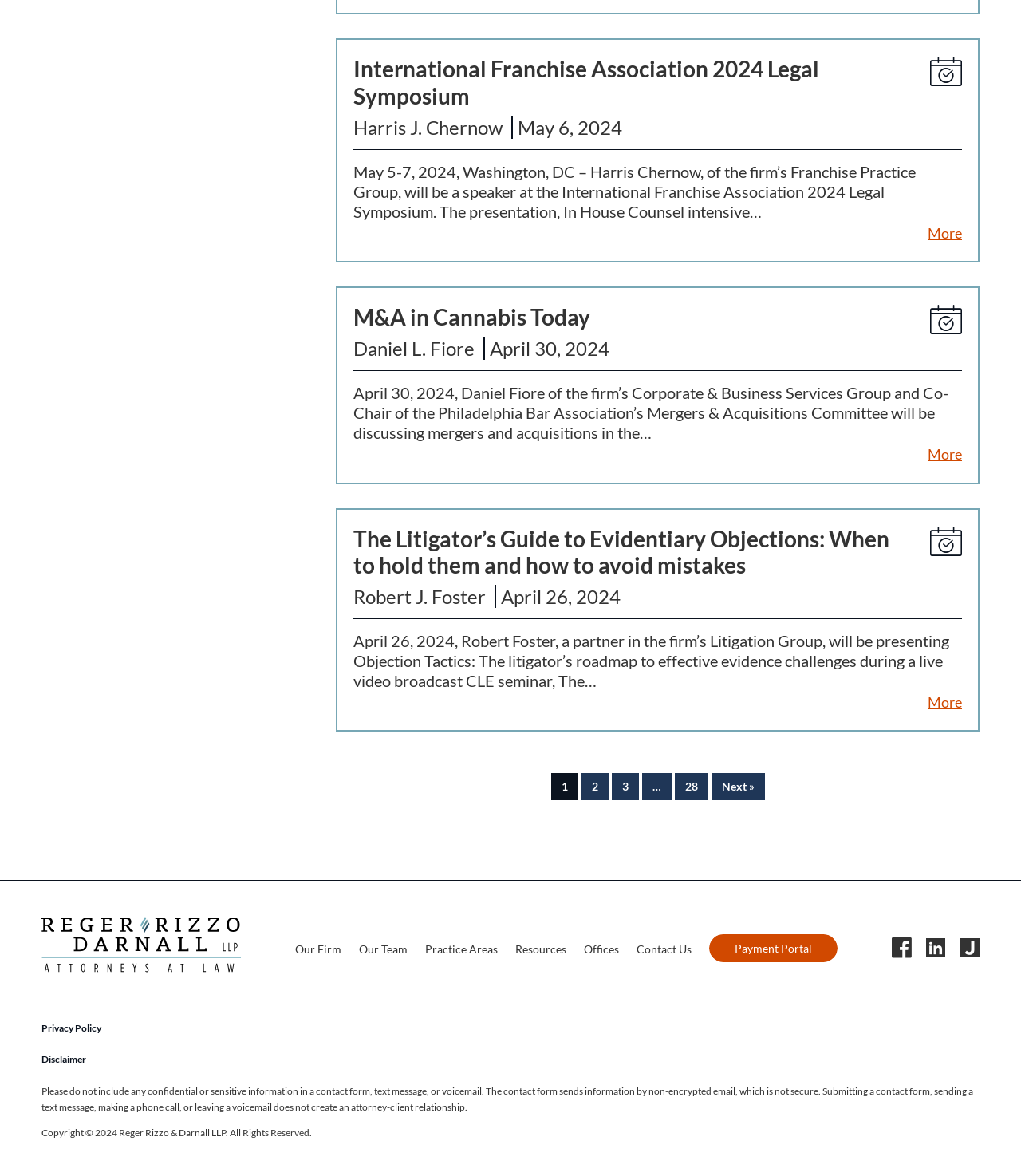Identify the bounding box coordinates of the area that should be clicked in order to complete the given instruction: "Learn about St. Catherine’s Academy". The bounding box coordinates should be four float numbers between 0 and 1, i.e., [left, top, right, bottom].

None